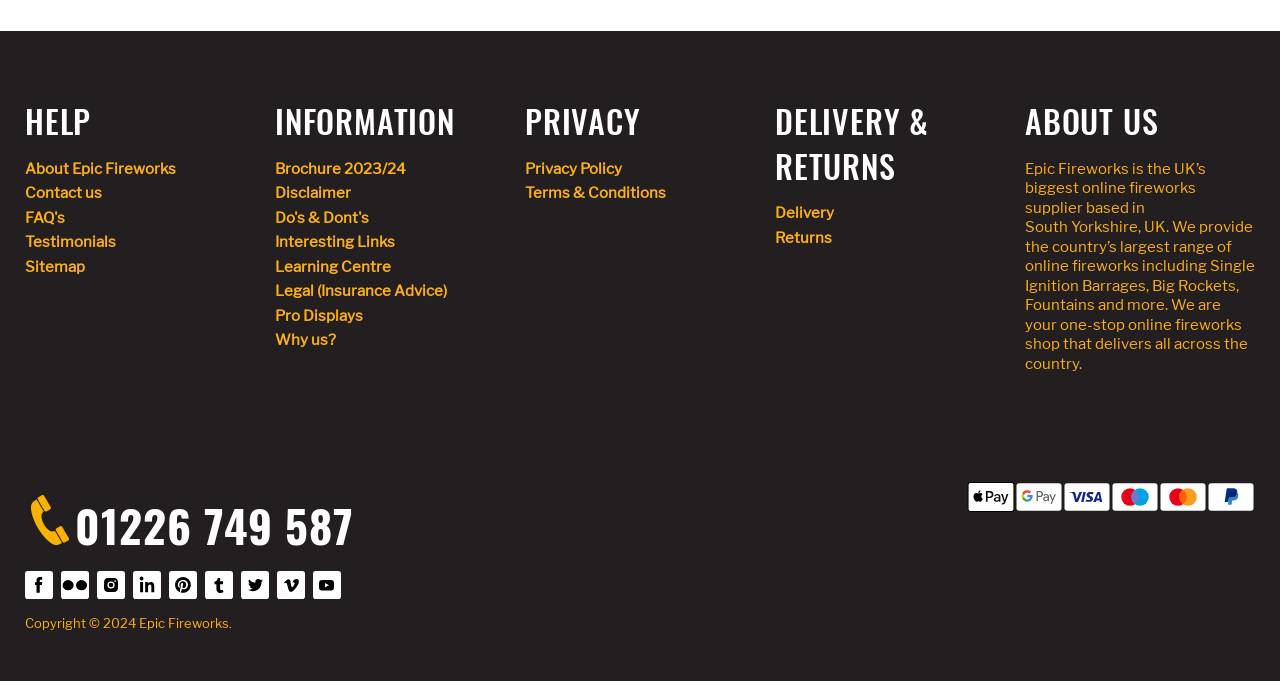What is the phone number of the company? Analyze the screenshot and reply with just one word or a short phrase.

01226 749 587